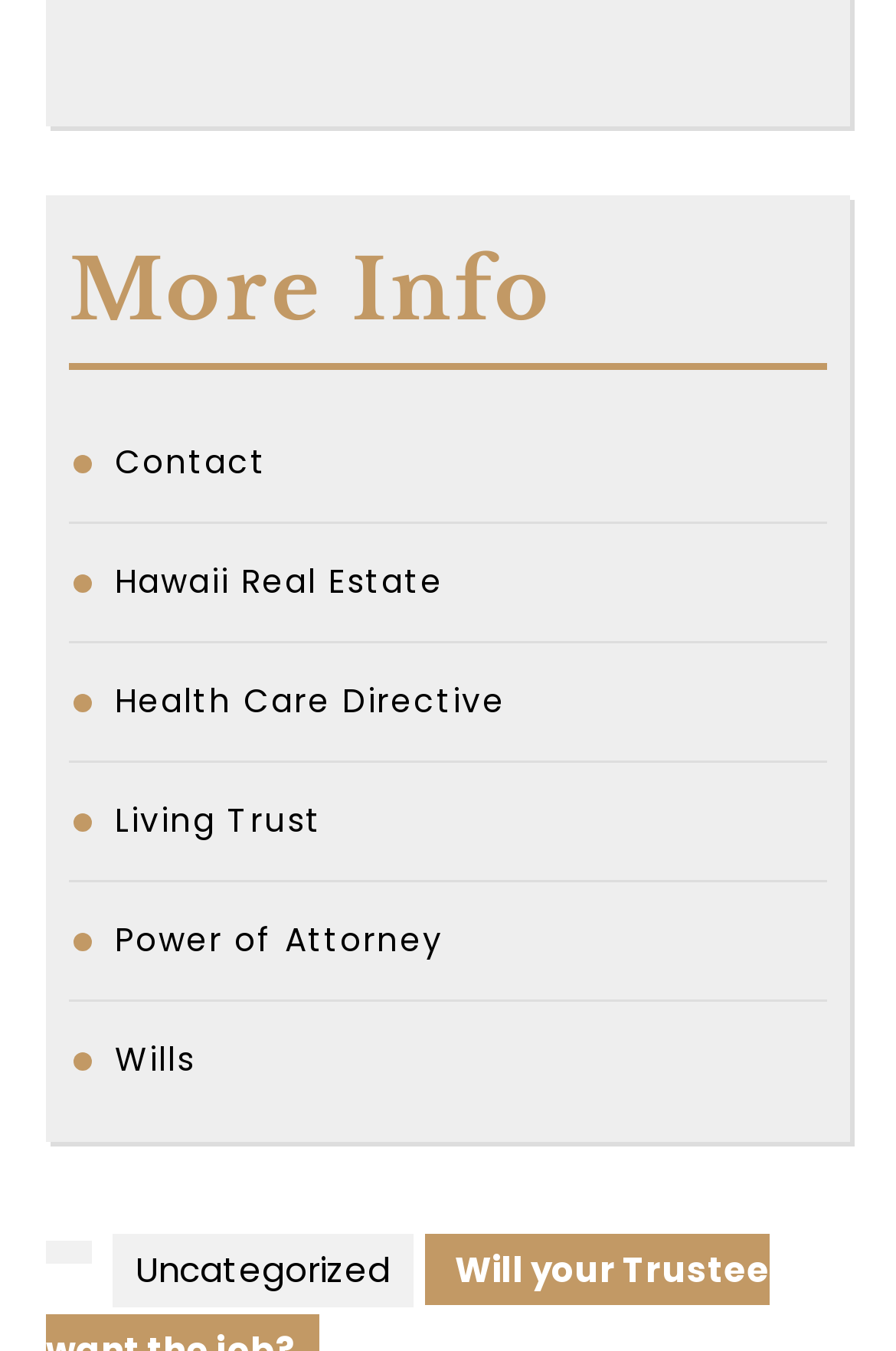Determine the bounding box coordinates of the element that should be clicked to execute the following command: "View 'Hawaii Real Estate'".

[0.128, 0.413, 0.495, 0.447]